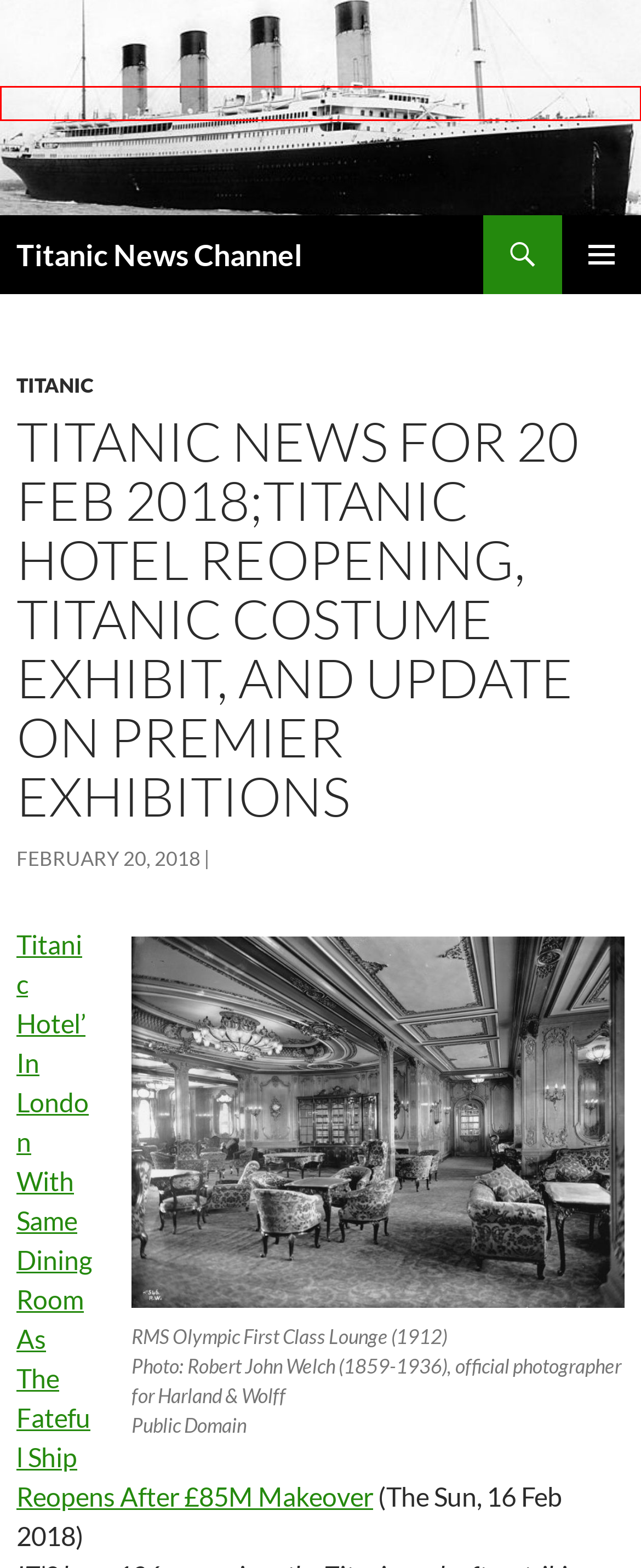You’re provided with a screenshot of a webpage that has a red bounding box around an element. Choose the best matching webpage description for the new page after clicking the element in the red box. The options are:
A. December | 2012 | Titanic News Channel
B. March | 2022 | Titanic News Channel
C. Titanic | Titanic News Channel
D. March | 2023 | Titanic News Channel
E. July | 2009 | Titanic News Channel
F. October | 2018 | Titanic News Channel
G. Titanic News Channel | Titanic, historic ship, and general history news.
H. March | 2013 | Titanic News Channel

G